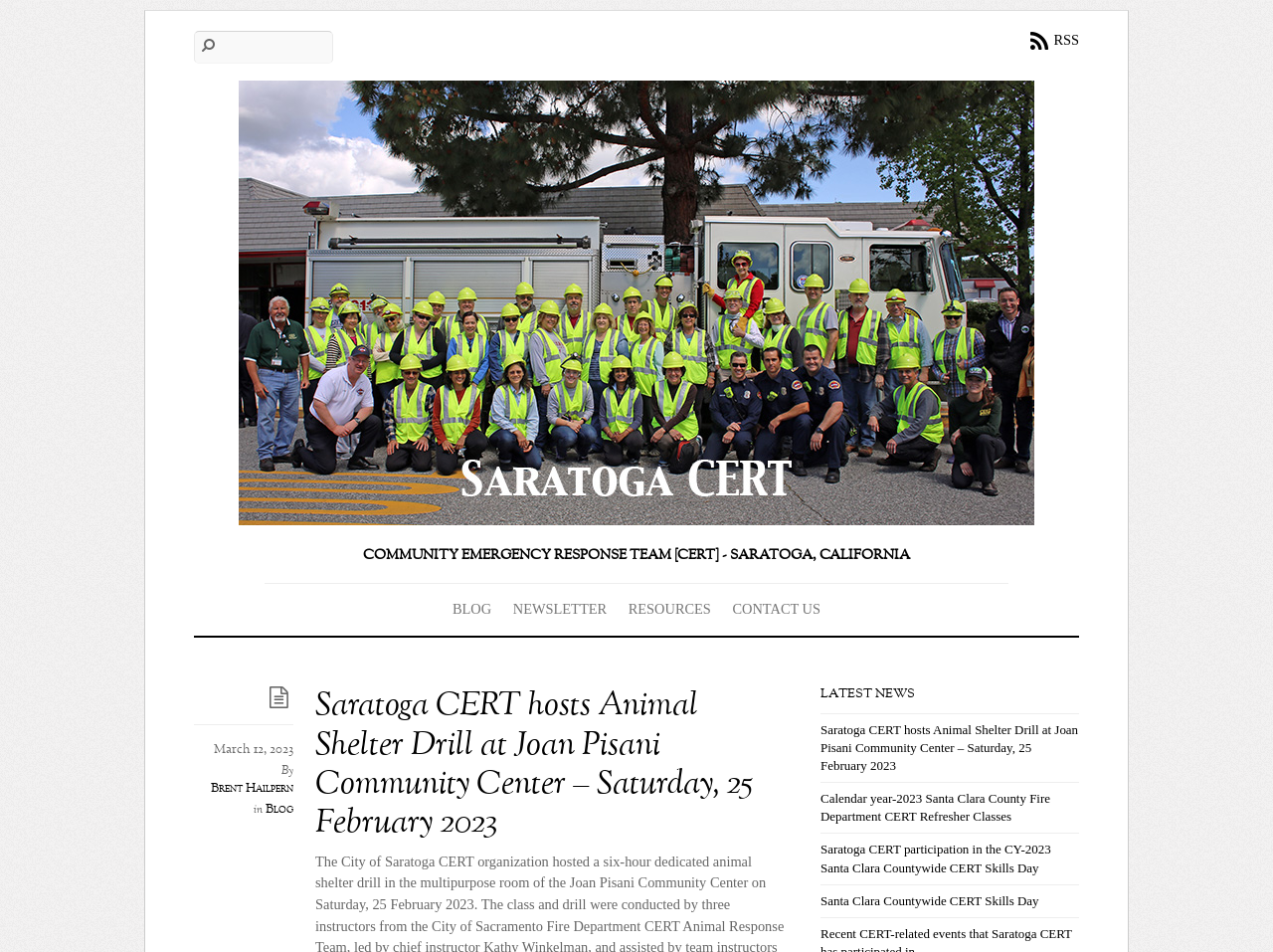Use a single word or phrase to respond to the question:
What is the date of the animal shelter drill?

Saturday, 25 February 2023